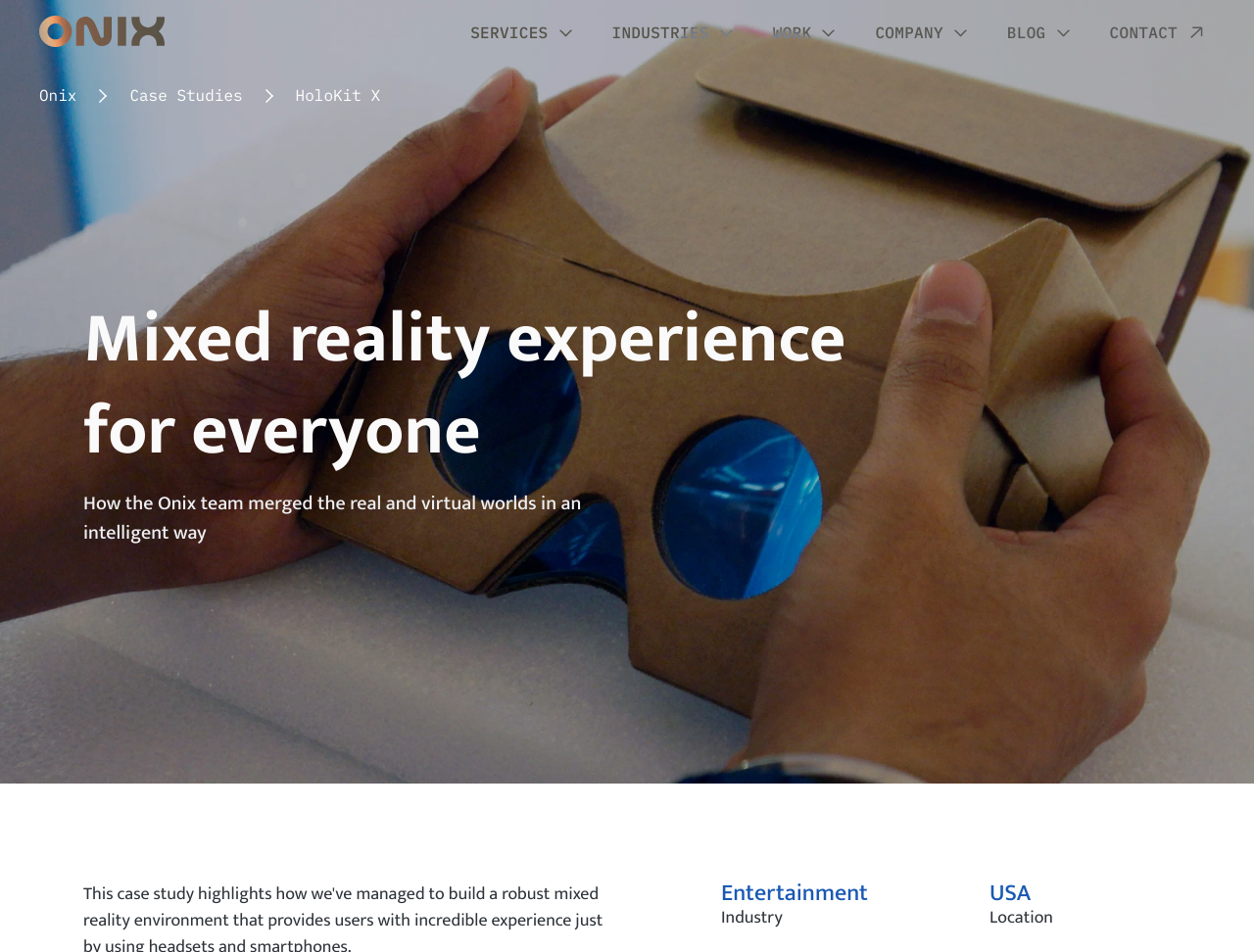Create a detailed narrative of the webpage’s visual and textual elements.

This webpage is about HoloKit X, a mixed reality headset. At the top left corner, there is a logo image. Below the logo, there are four main navigation links: "SERVICES", "INDUSTRIES", "WORK", and "COMPANY", each accompanied by a small image. To the right of these links, there are two more links: "BLOG" and "CONTACT", also with small images.

Below the navigation links, there are three columns of links. The left column has links related to services, such as "Services Overview", "Web Development", and "VR/AR Development". Each link has a small image next to it. The middle column has links related to industries, such as "Industries Overview", "Healthcare", and "Fintech". The right column has links related to the company, such as "Case Studies", "Design Portfolio", and "Careers".

There are a total of 27 links in the three columns, each with a small image. The links are organized in a hierarchical structure, with main categories at the top and subcategories below. The images are small and appear to be icons or logos. The overall layout is organized and easy to navigate.